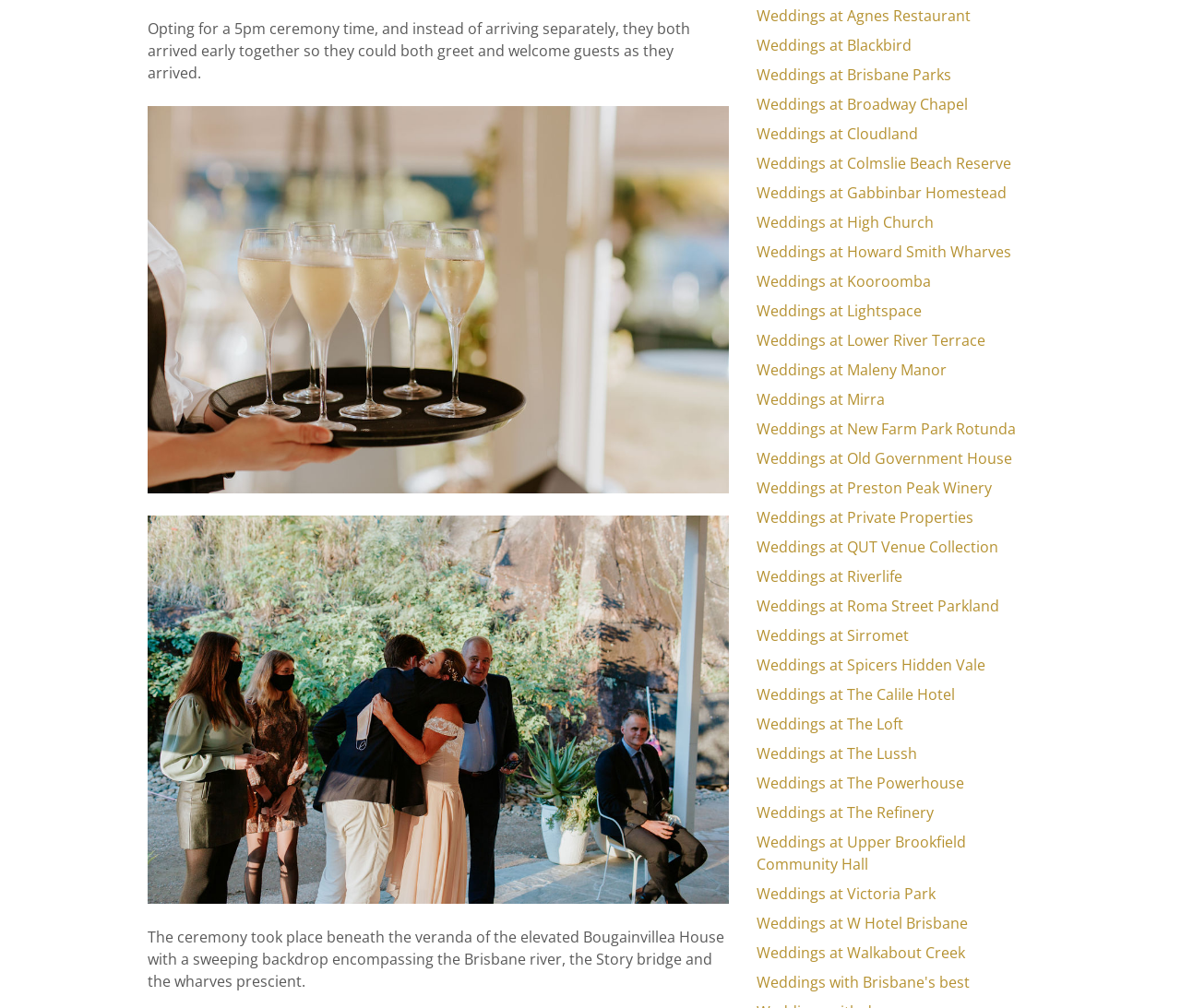What is the backdrop of the wedding ceremony?
Examine the image closely and answer the question with as much detail as possible.

The backdrop of the wedding ceremony can be determined by reading the text description, which mentions 'a sweeping backdrop encompassing the Brisbane river, the Story bridge and the wharves'.